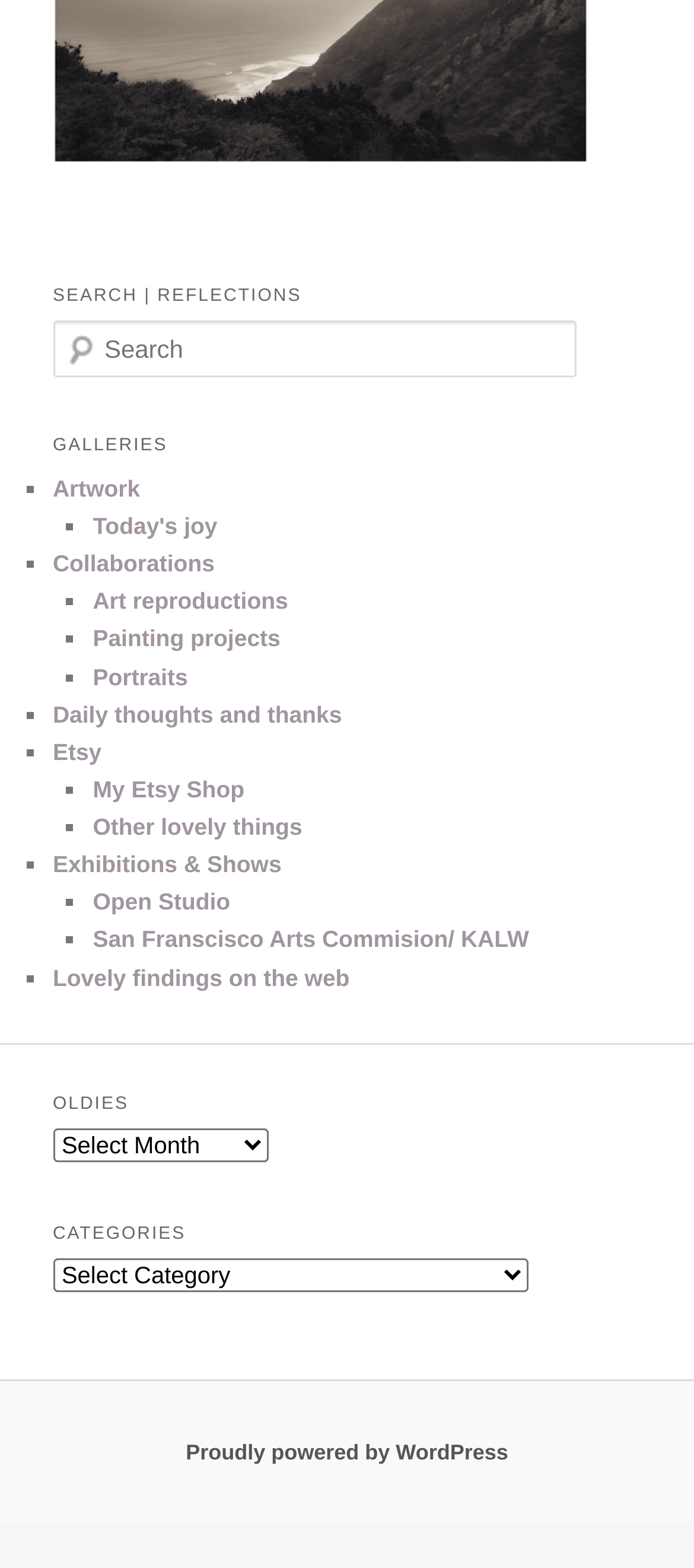What is the main function of the textbox?
Please use the visual content to give a single word or phrase answer.

Search